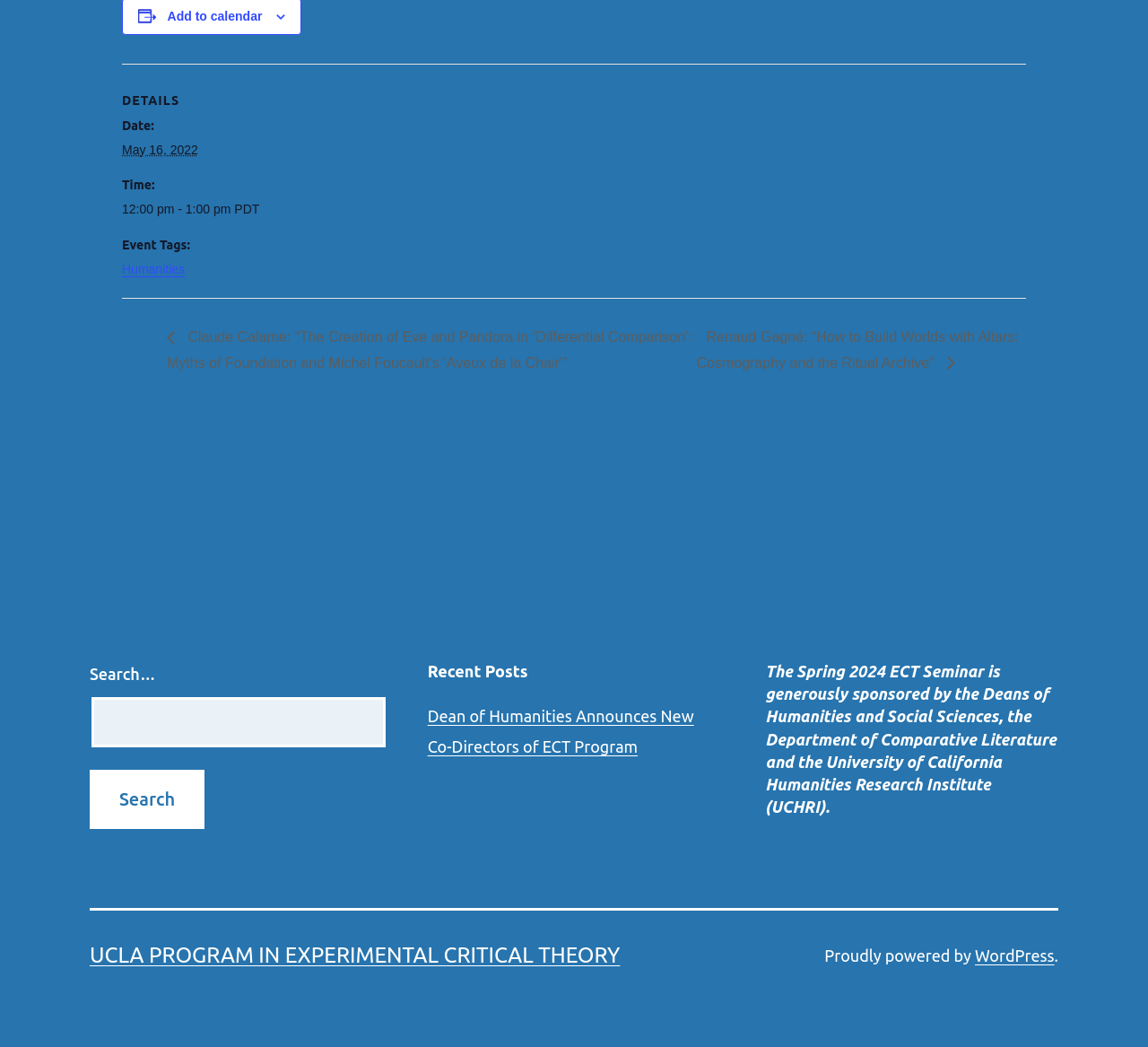Provide a brief response to the question below using one word or phrase:
What is the event time?

12:00 pm - 1:00 pm